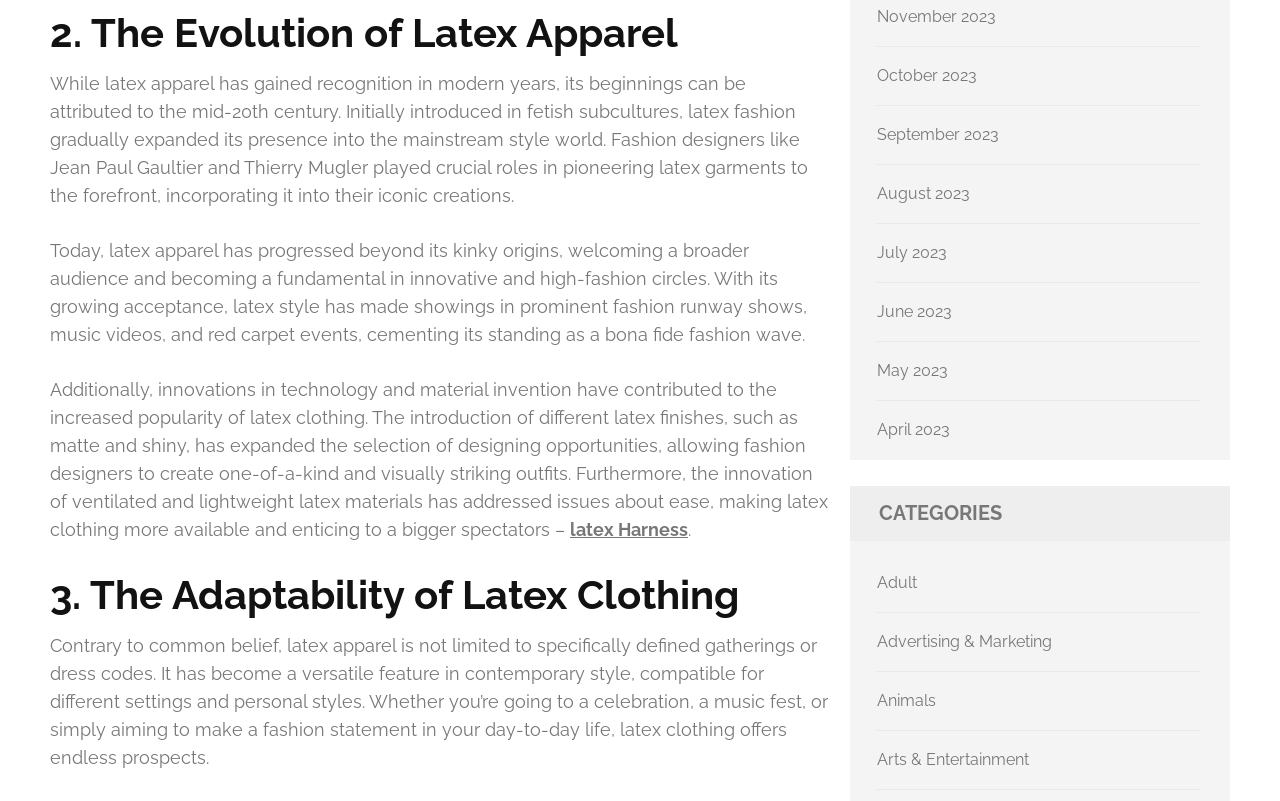Identify the bounding box coordinates for the element you need to click to achieve the following task: "learn about arts and entertainment". Provide the bounding box coordinates as four float numbers between 0 and 1, in the form [left, top, right, bottom].

[0.685, 0.937, 0.804, 0.961]